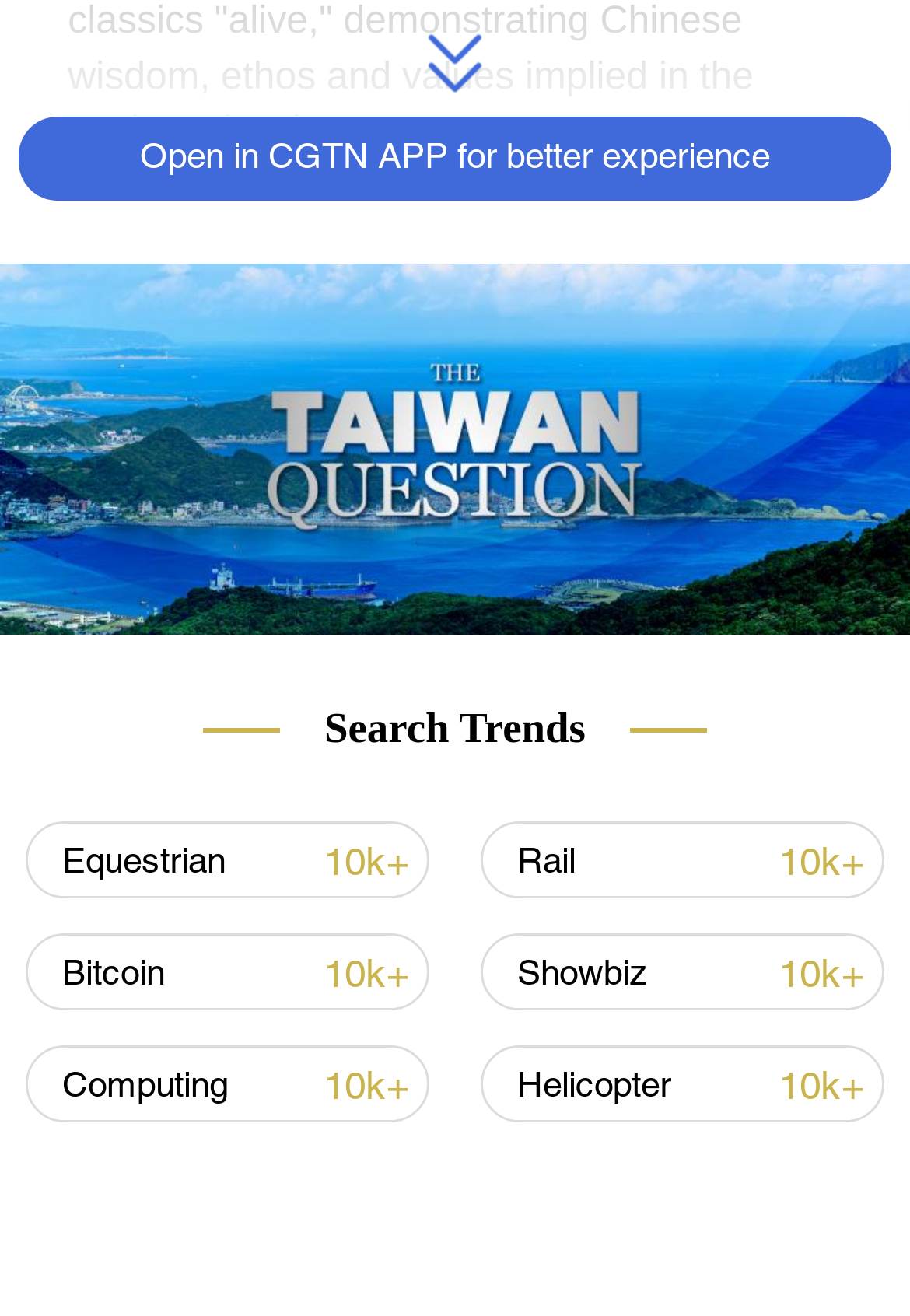Please provide a comprehensive answer to the question below using the information from the image: What is the position of the image on the webpage?

By analyzing the bounding box coordinates of the image element, [0.0, 0.2, 1.0, 0.482], I can determine that the image is located at the top of the webpage, as the y1 coordinate is 0.2, which is relatively small compared to other elements.